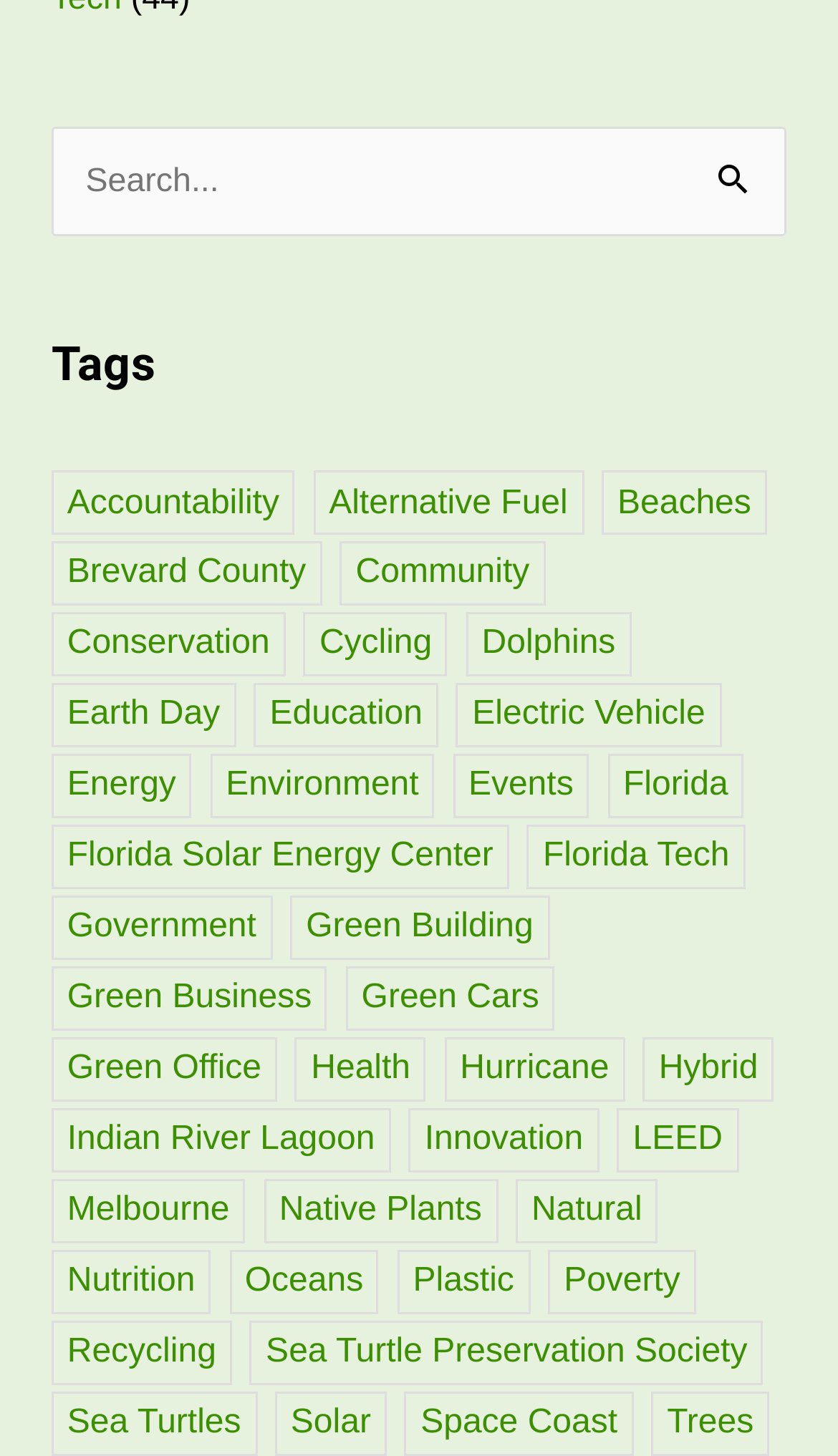What is the text of the search button?
Look at the screenshot and respond with one word or a short phrase.

Search